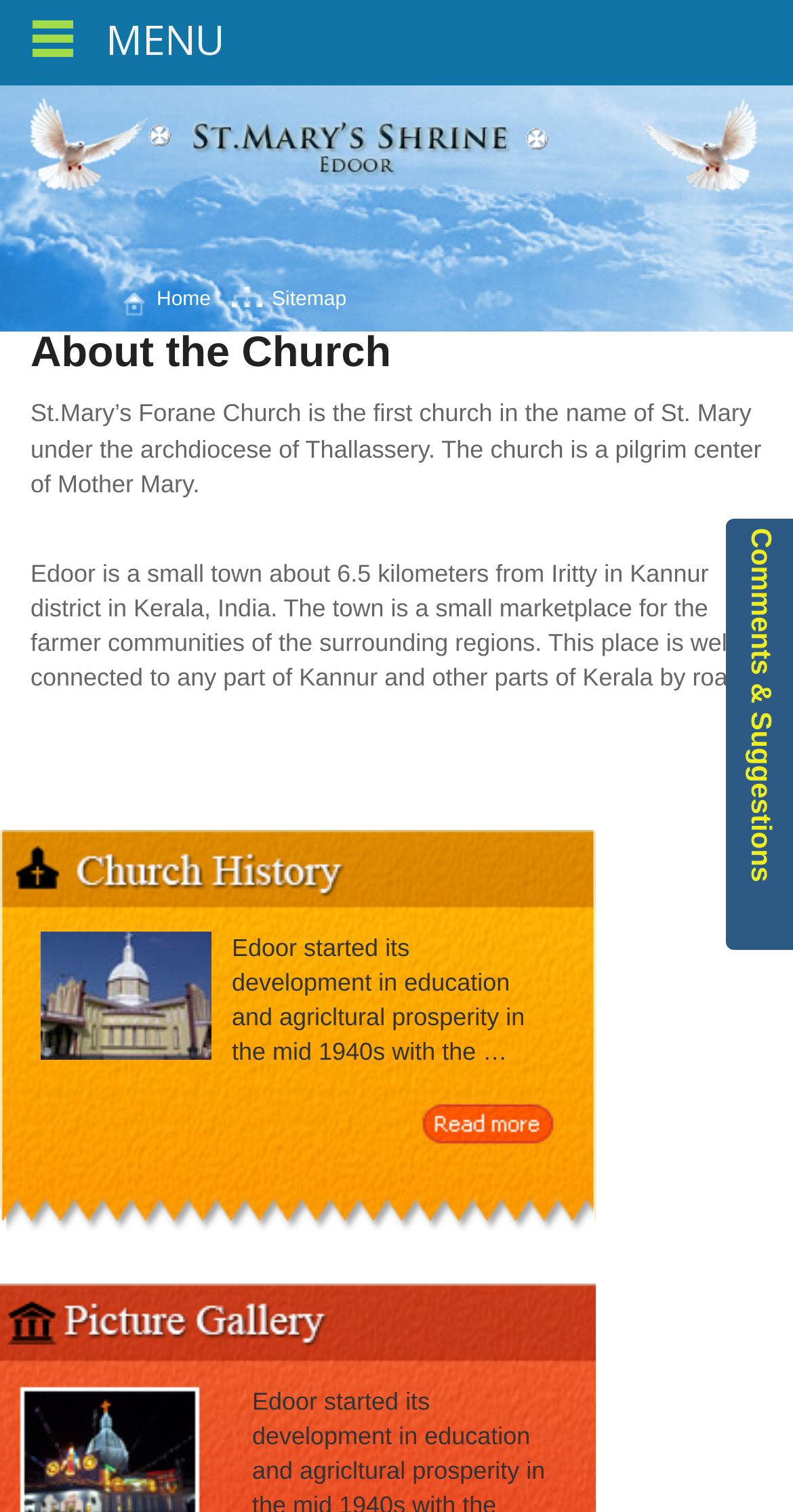Given the description: "title="St.Mary's Church Edoor"", determine the bounding box coordinates of the UI element. The coordinates should be formatted as four float numbers between 0 and 1, [left, top, right, bottom].

[0.038, 0.057, 0.962, 0.136]